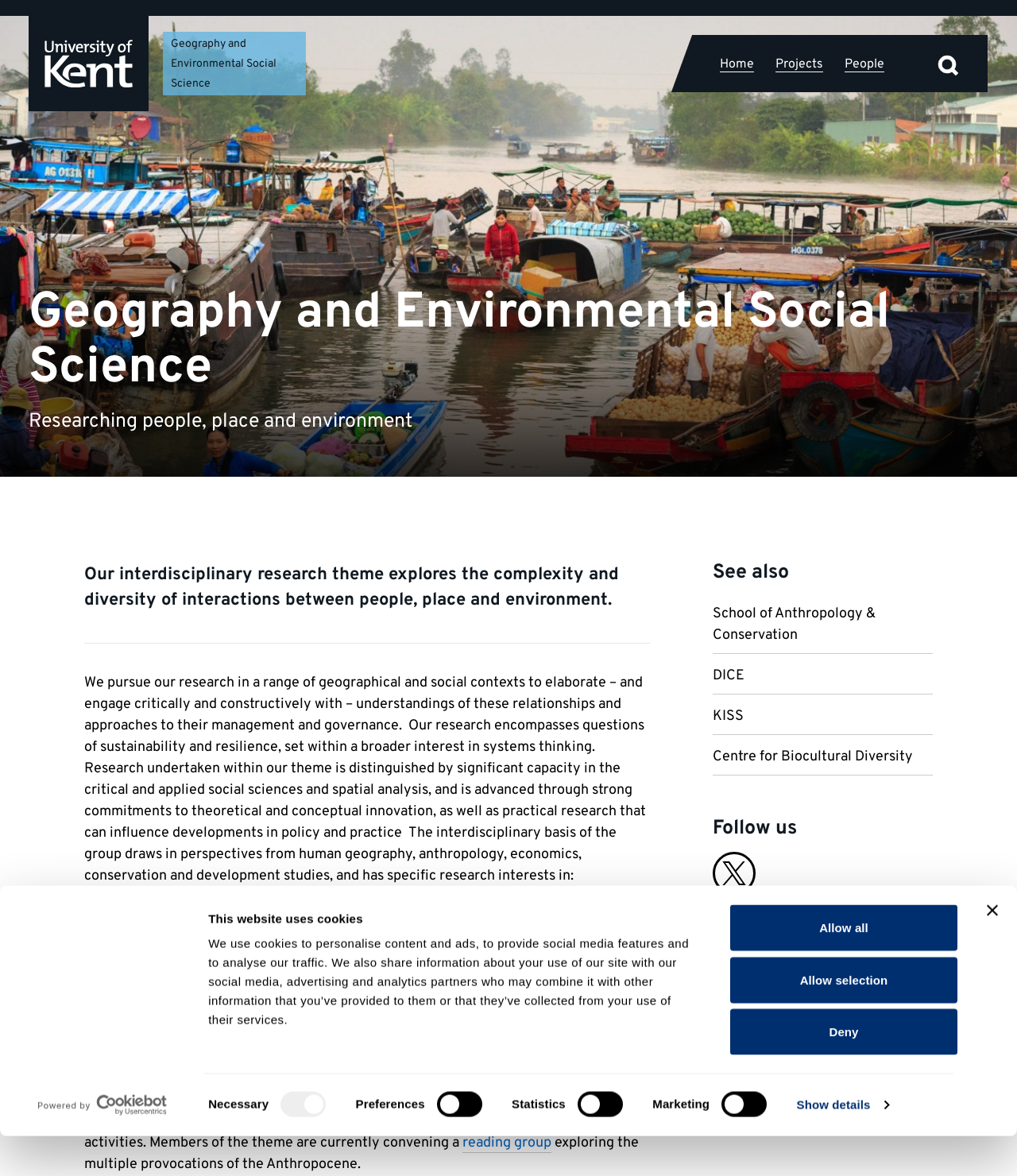Provide your answer in one word or a succinct phrase for the question: 
What is the name of the centre that is mentioned on the webpage?

Kent Interdisciplinary Centre for Spatial Studies